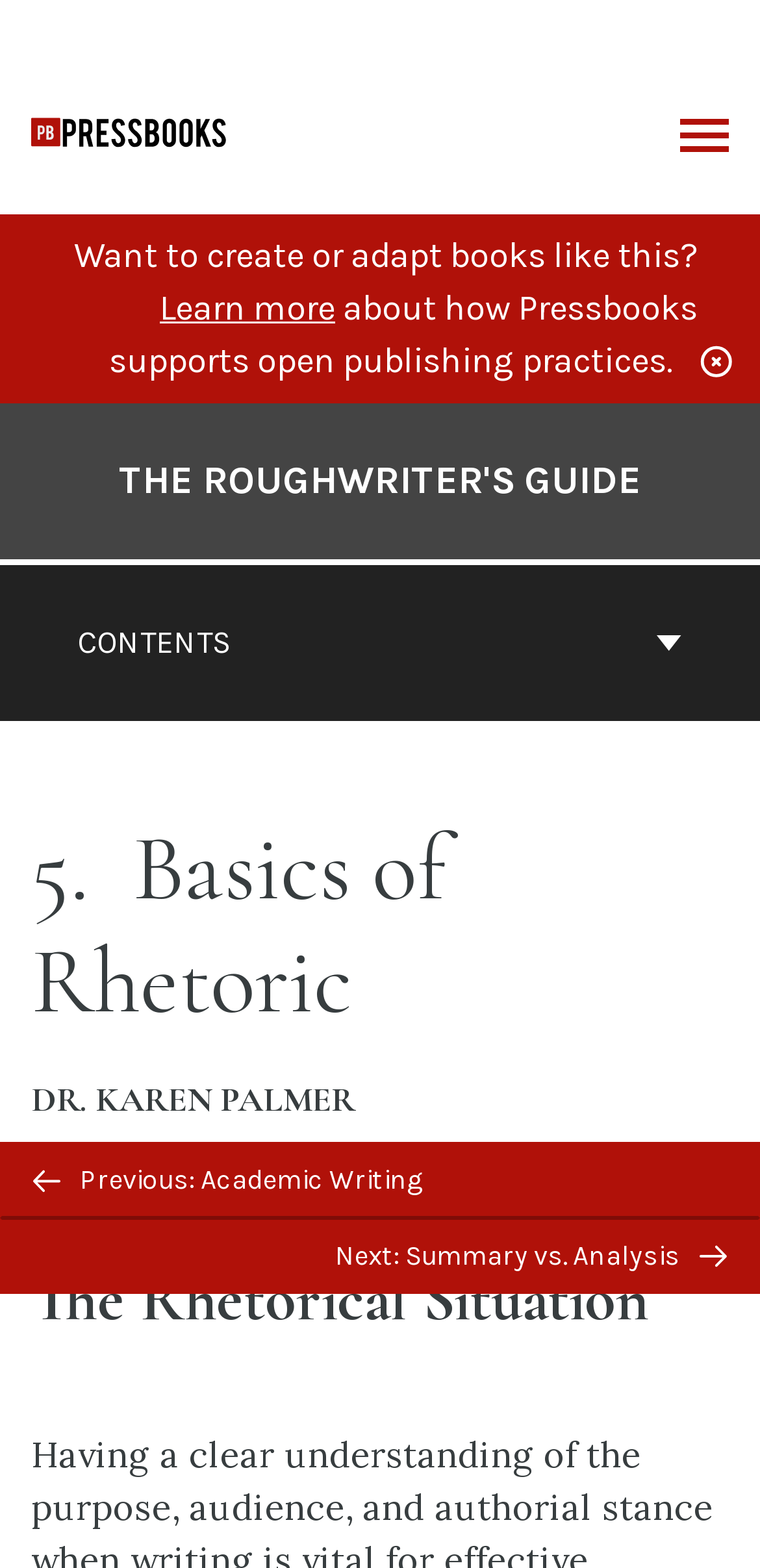Can you find the bounding box coordinates of the area I should click to execute the following instruction: "Visit the 'Atomic Habits book' page"?

None